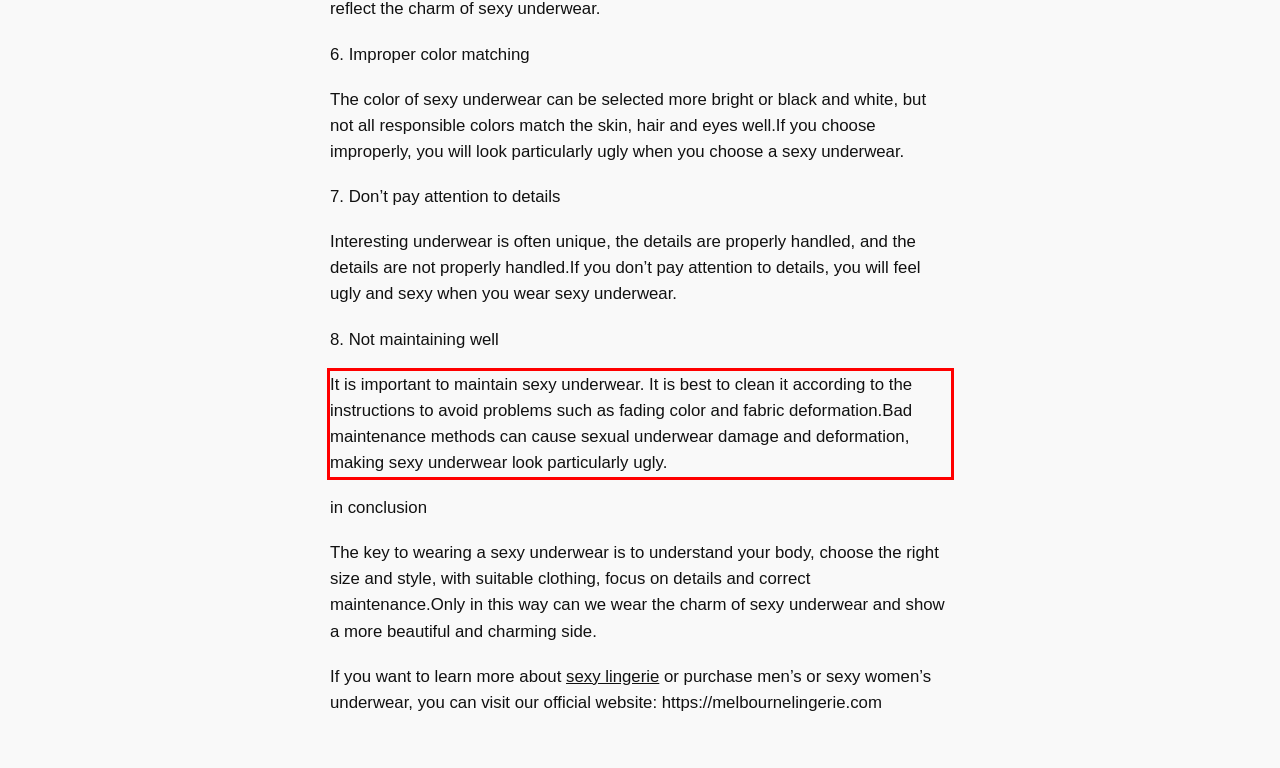Look at the screenshot of the webpage, locate the red rectangle bounding box, and generate the text content that it contains.

It is important to maintain sexy underwear. It is best to clean it according to the instructions to avoid problems such as fading color and fabric deformation.Bad maintenance methods can cause sexual underwear damage and deformation, making sexy underwear look particularly ugly.